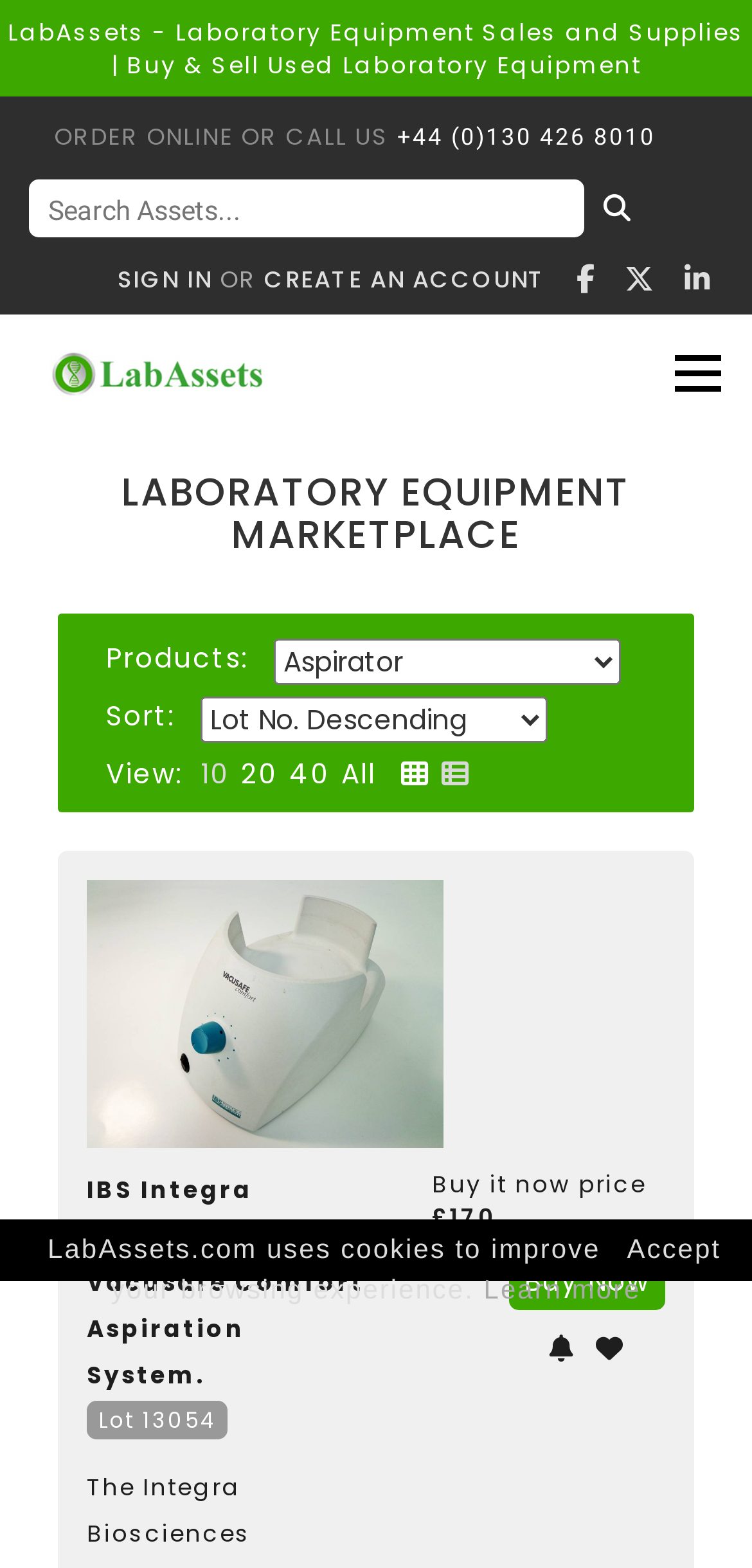Determine the bounding box coordinates of the section I need to click to execute the following instruction: "Sign in or create an account". Provide the coordinates as four float numbers between 0 and 1, i.e., [left, top, right, bottom].

[0.156, 0.168, 0.726, 0.189]